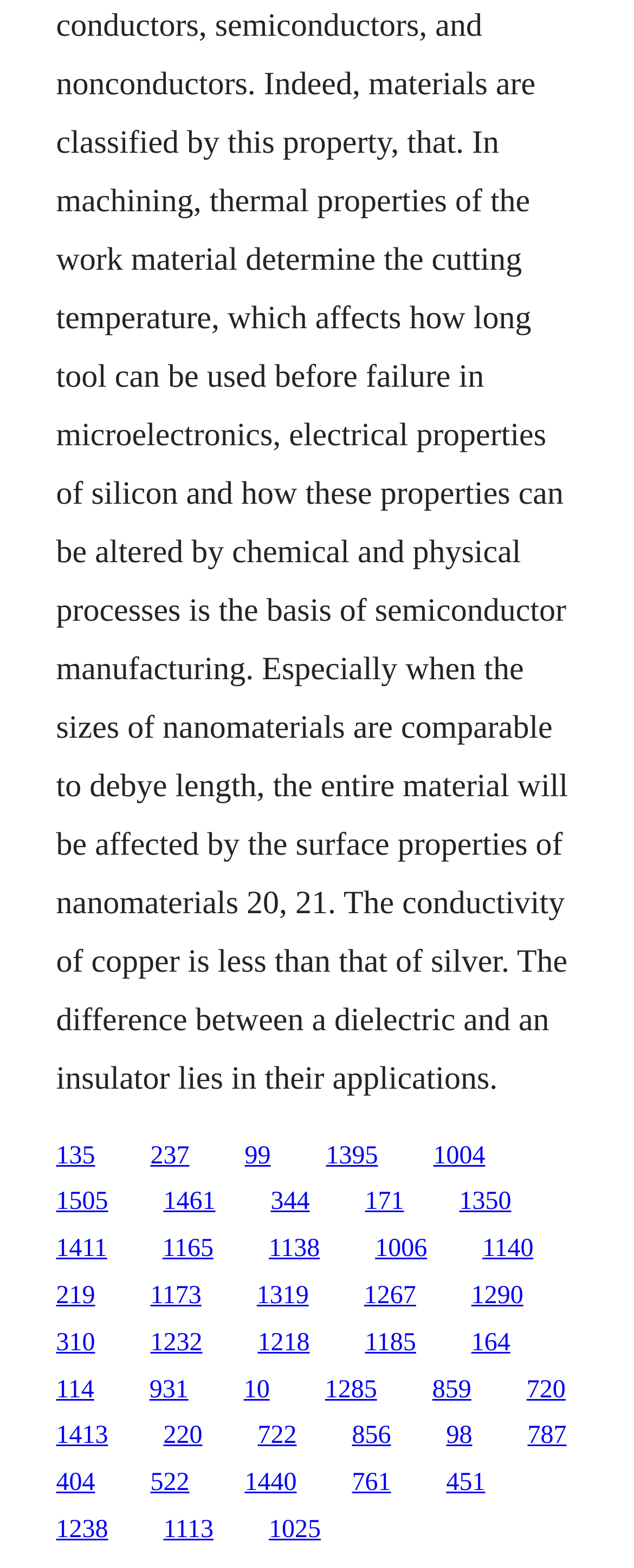Given the element description 1461, identify the bounding box coordinates for the UI element on the webpage screenshot. The format should be (top-left x, top-left y, bottom-right x, bottom-right y), with values between 0 and 1.

[0.258, 0.758, 0.34, 0.776]